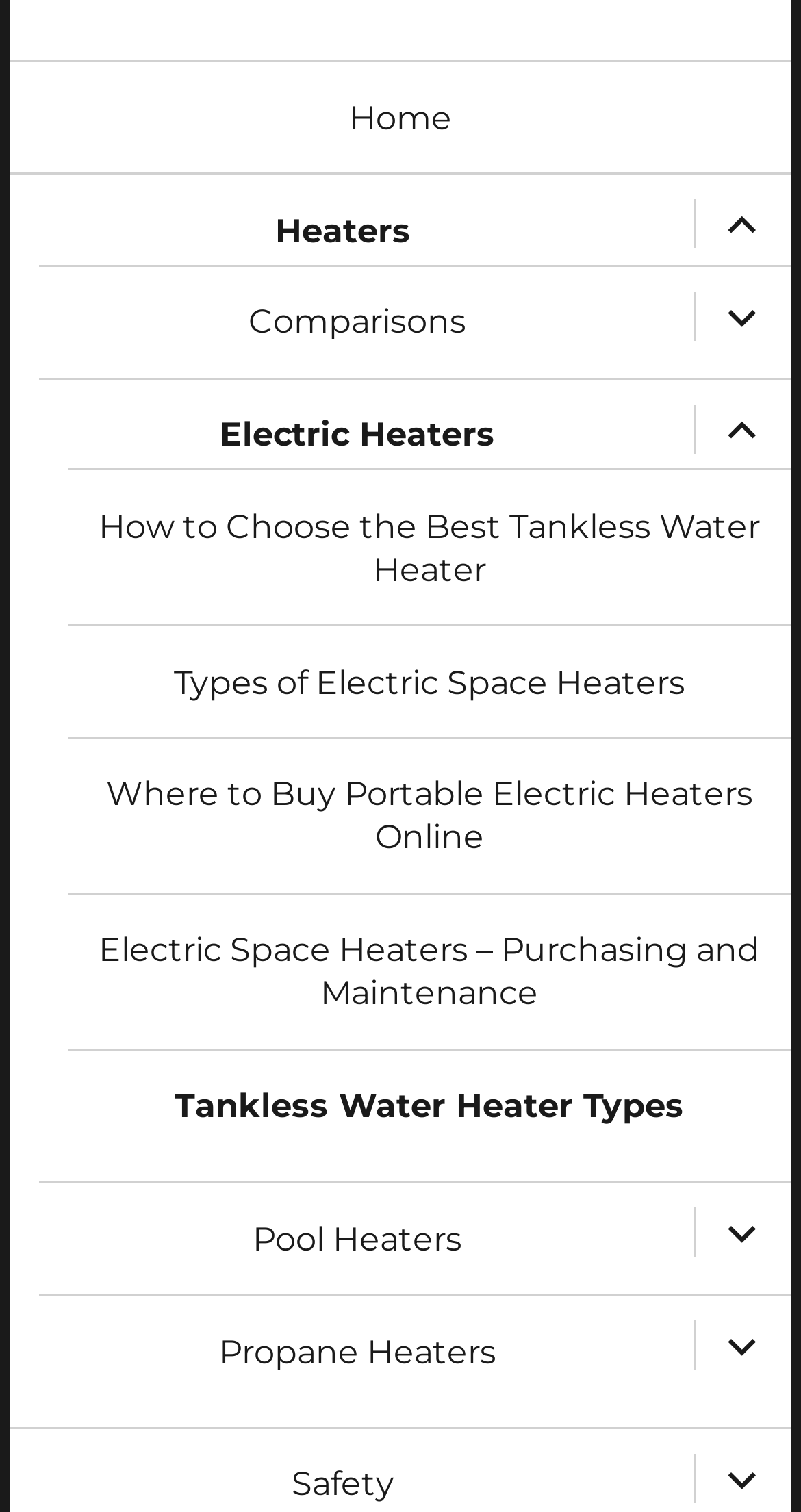Please identify the bounding box coordinates of the clickable area that will allow you to execute the instruction: "Read about How to Choose the Best Tankless Water Heater".

[0.085, 0.325, 0.987, 0.4]